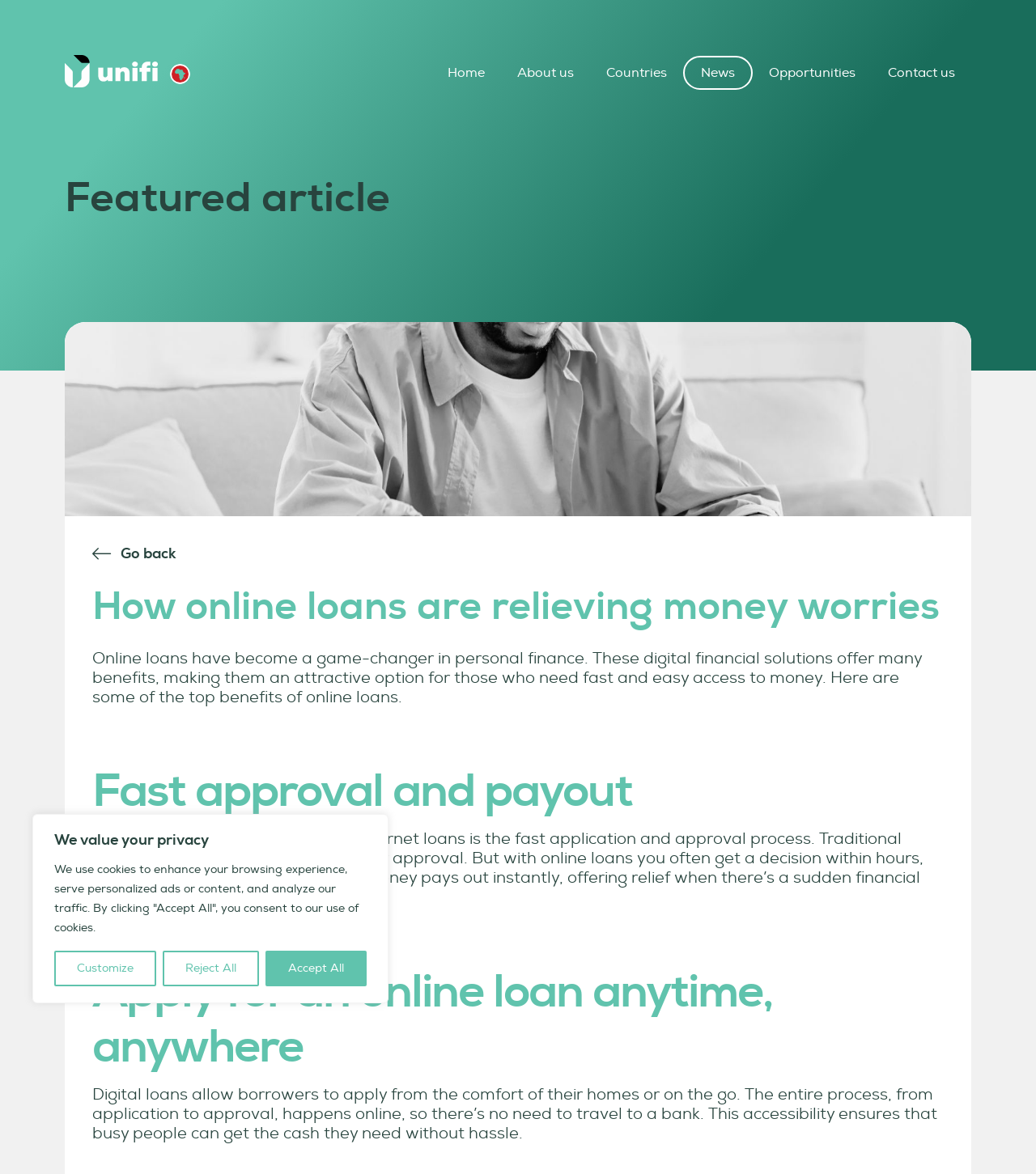Identify the bounding box coordinates for the UI element described as follows: "Countries". Ensure the coordinates are four float numbers between 0 and 1, formatted as [left, top, right, bottom].

[0.57, 0.048, 0.659, 0.076]